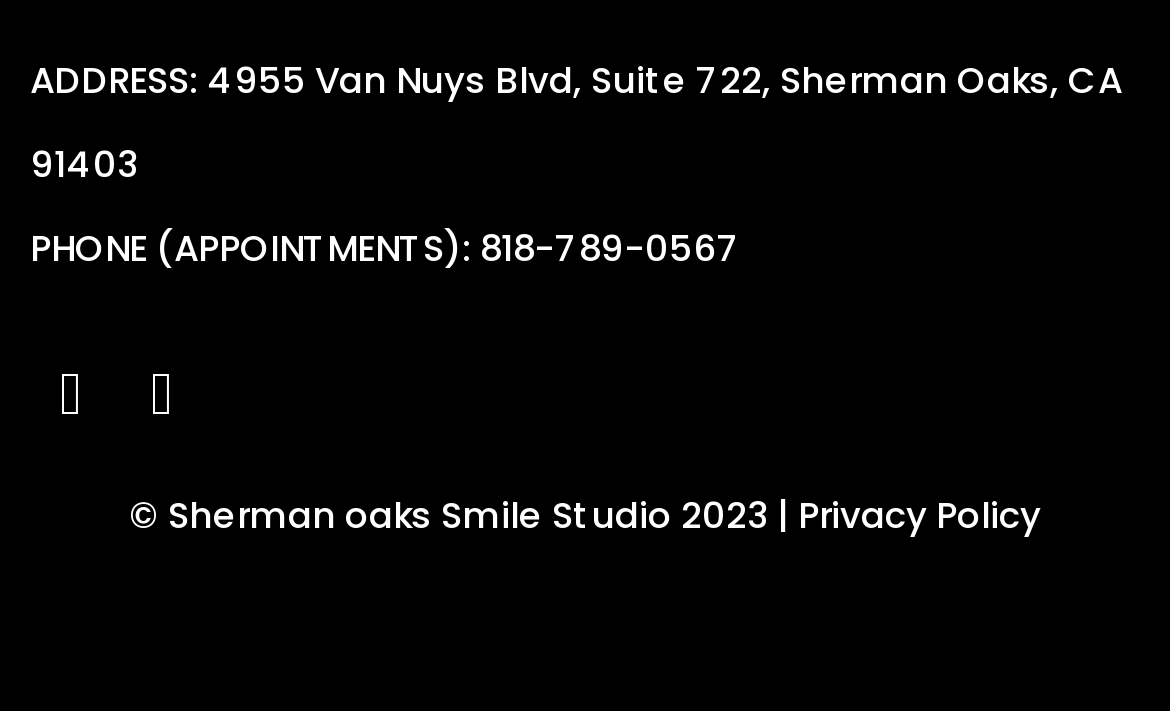What is the name of the website?
Use the image to give a comprehensive and detailed response to the question.

I found the name of the website by looking at the link element at the bottom of the page, which contains the text 'Sherman Oaks Smile Studio'.